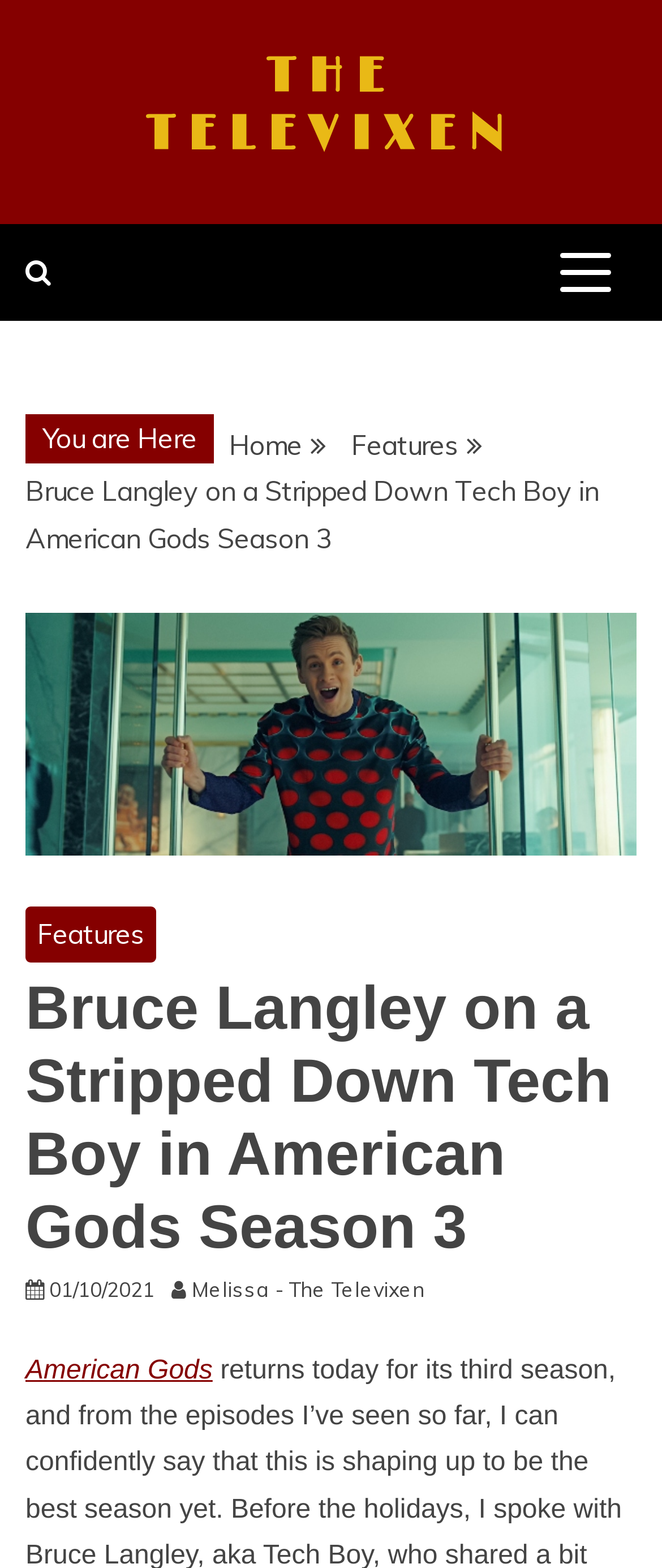Identify the bounding box coordinates of the section that should be clicked to achieve the task described: "expand primary menu".

[0.821, 0.149, 0.949, 0.199]